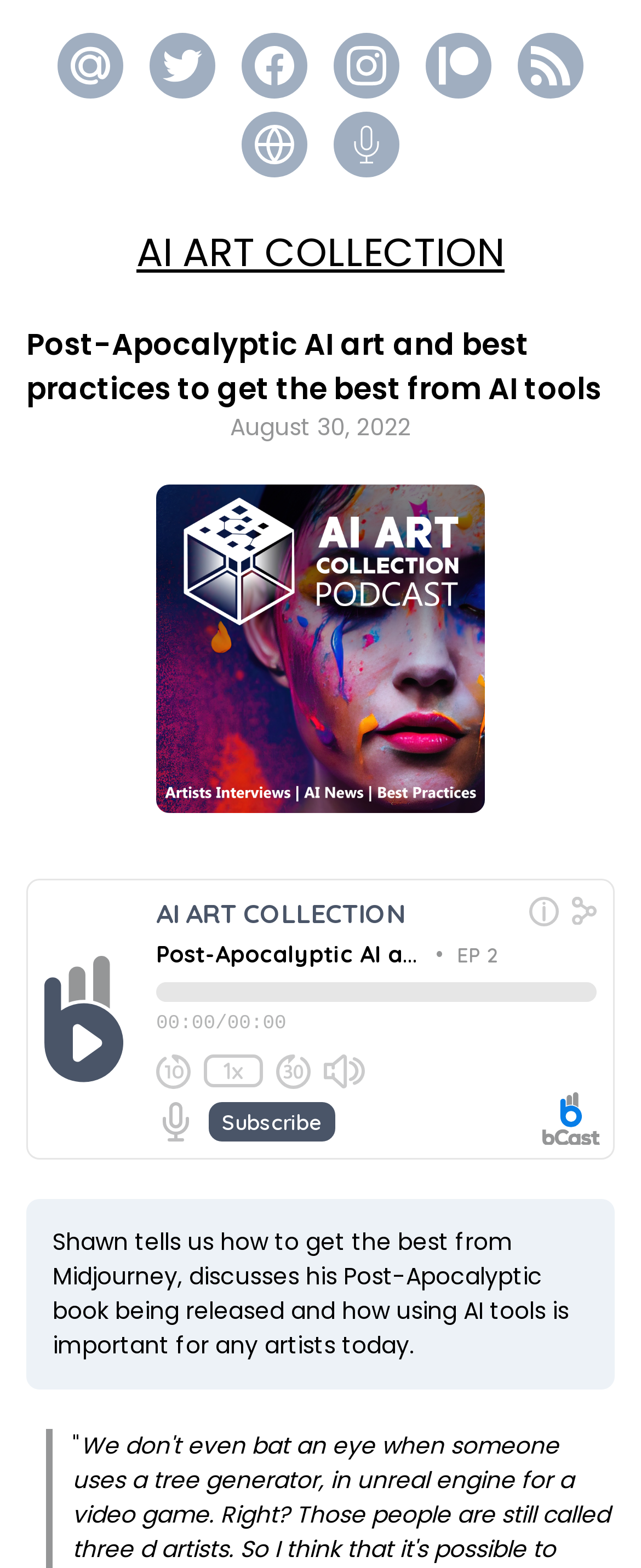Find the bounding box coordinates of the clickable area that will achieve the following instruction: "Check the RSS icon".

[0.828, 0.029, 0.89, 0.054]